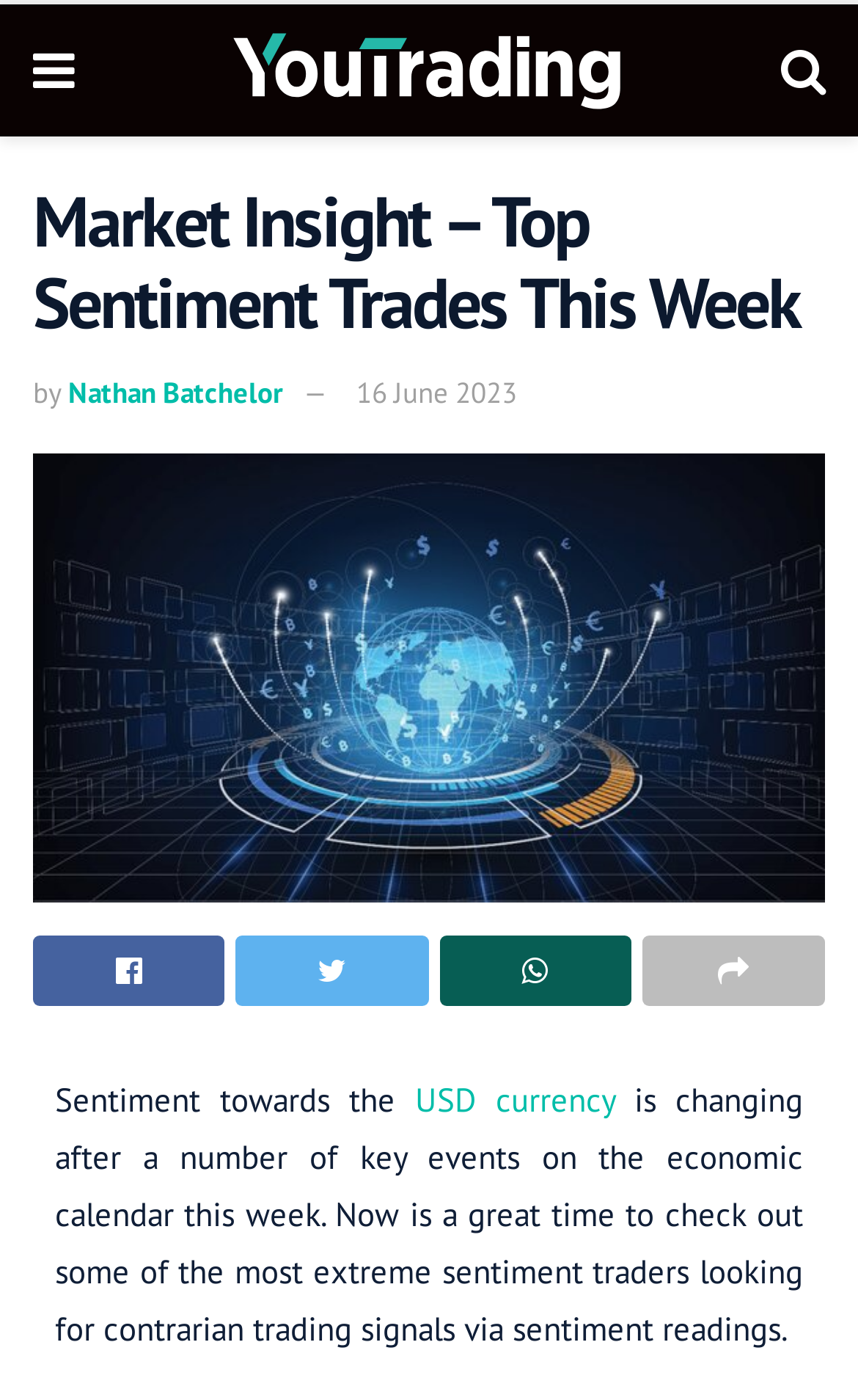What currency is mentioned in the text?
Please answer the question as detailed as possible.

I found the currency by looking at the link element with the text 'USD currency' which is part of a sentence discussing sentiment towards the currency.